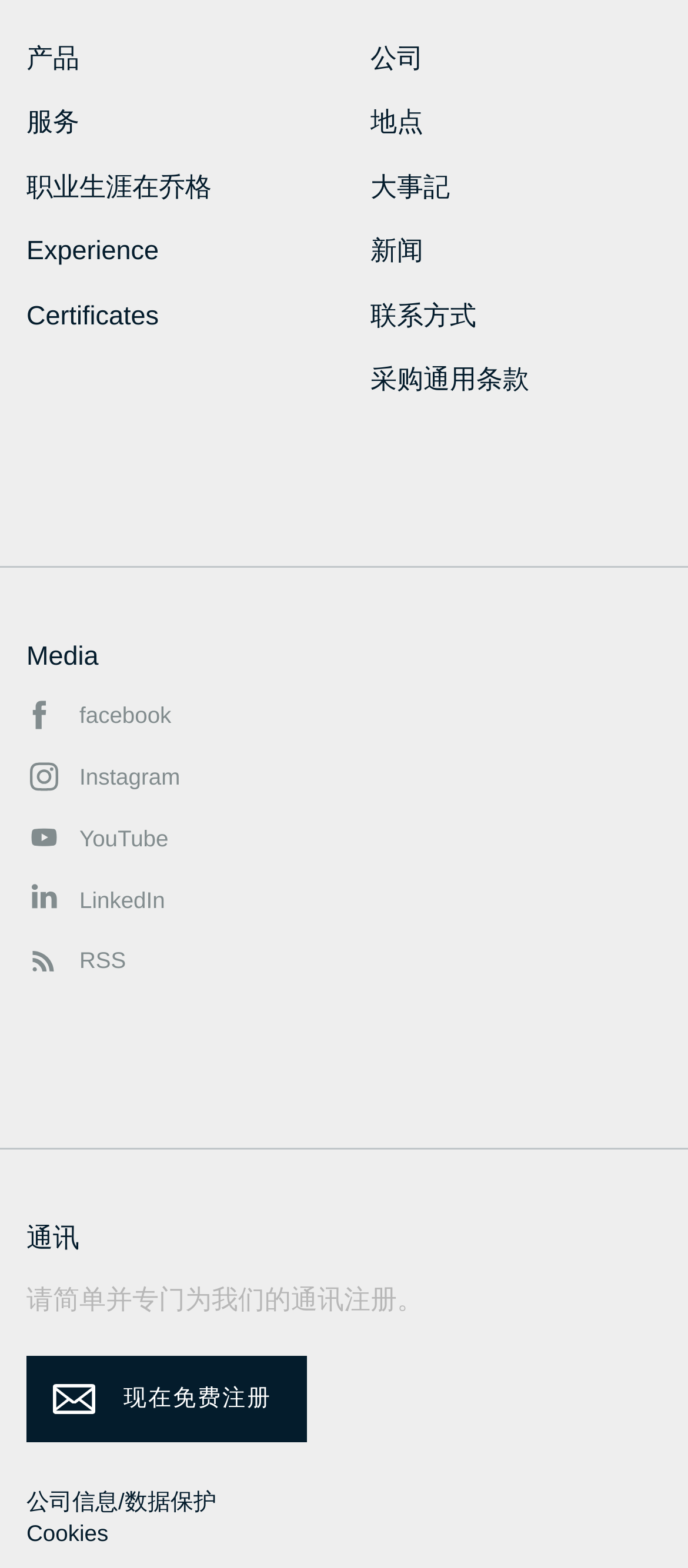Please identify the bounding box coordinates of the area that needs to be clicked to fulfill the following instruction: "Follow on LinkedIn."

[0.038, 0.563, 0.24, 0.584]